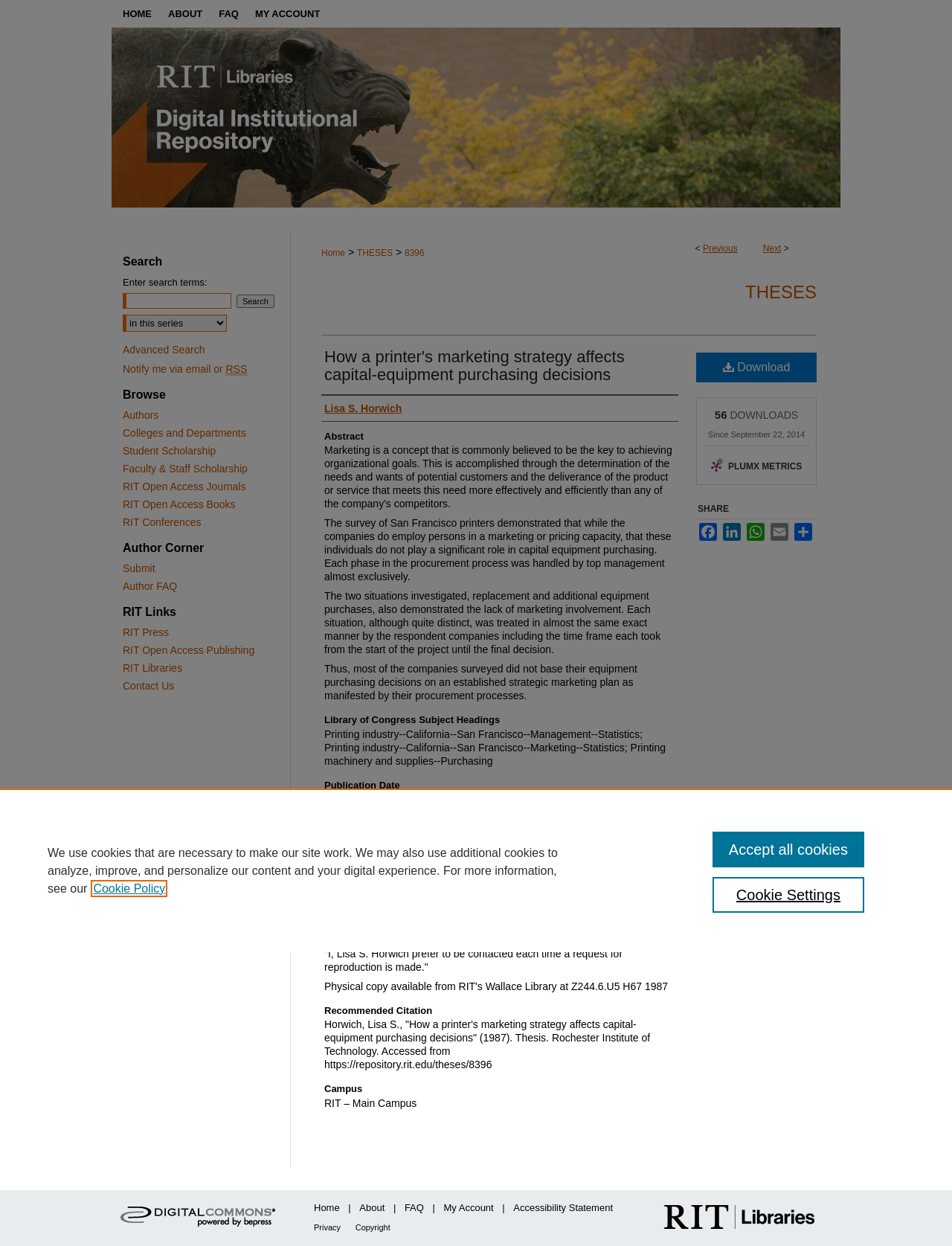Please locate the bounding box coordinates of the element's region that needs to be clicked to follow the instruction: "Share on Facebook". The bounding box coordinates should be provided as four float numbers between 0 and 1, i.e., [left, top, right, bottom].

[0.733, 0.42, 0.755, 0.434]